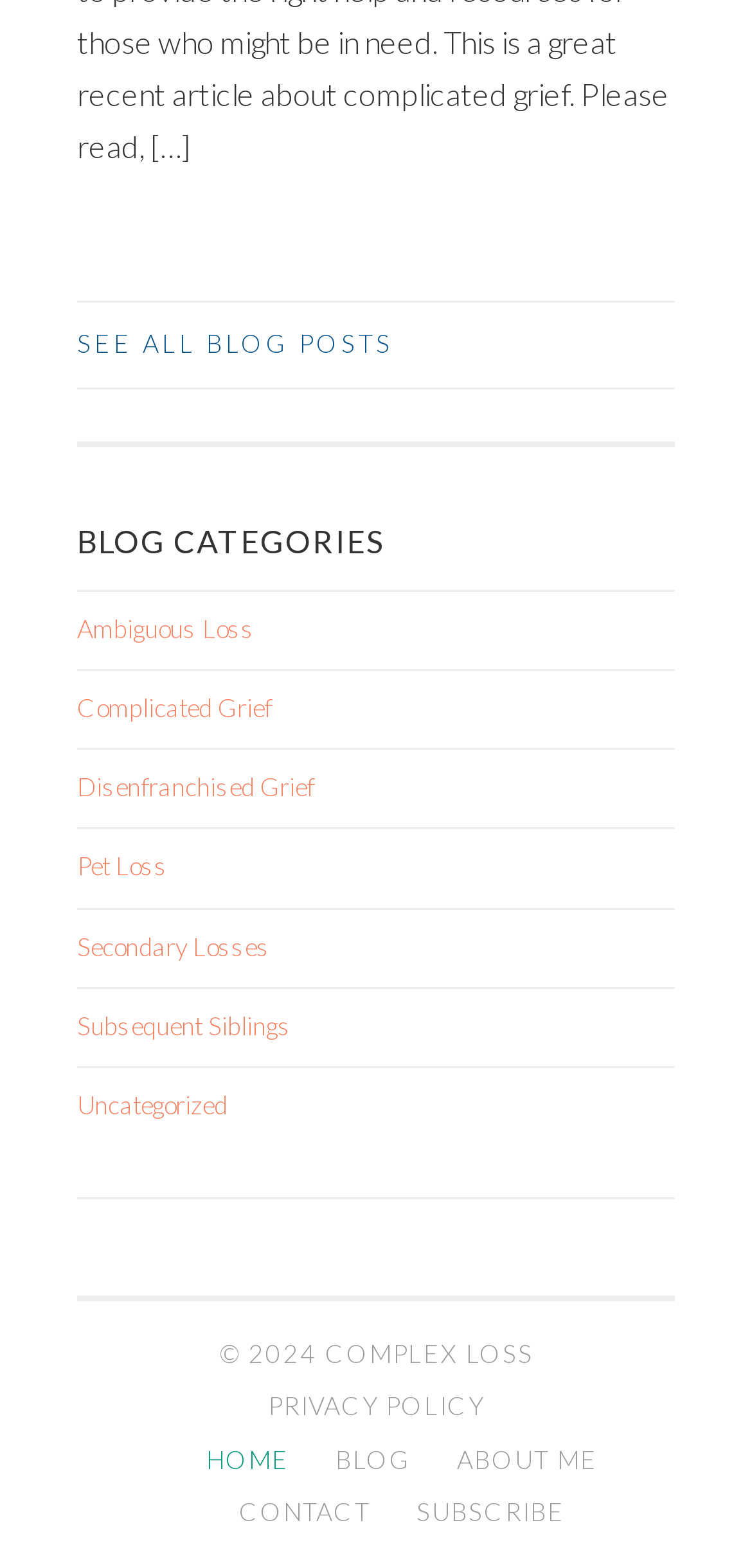Respond with a single word or phrase for the following question: 
What is the category of blog posts?

Ambiguous Loss, etc.